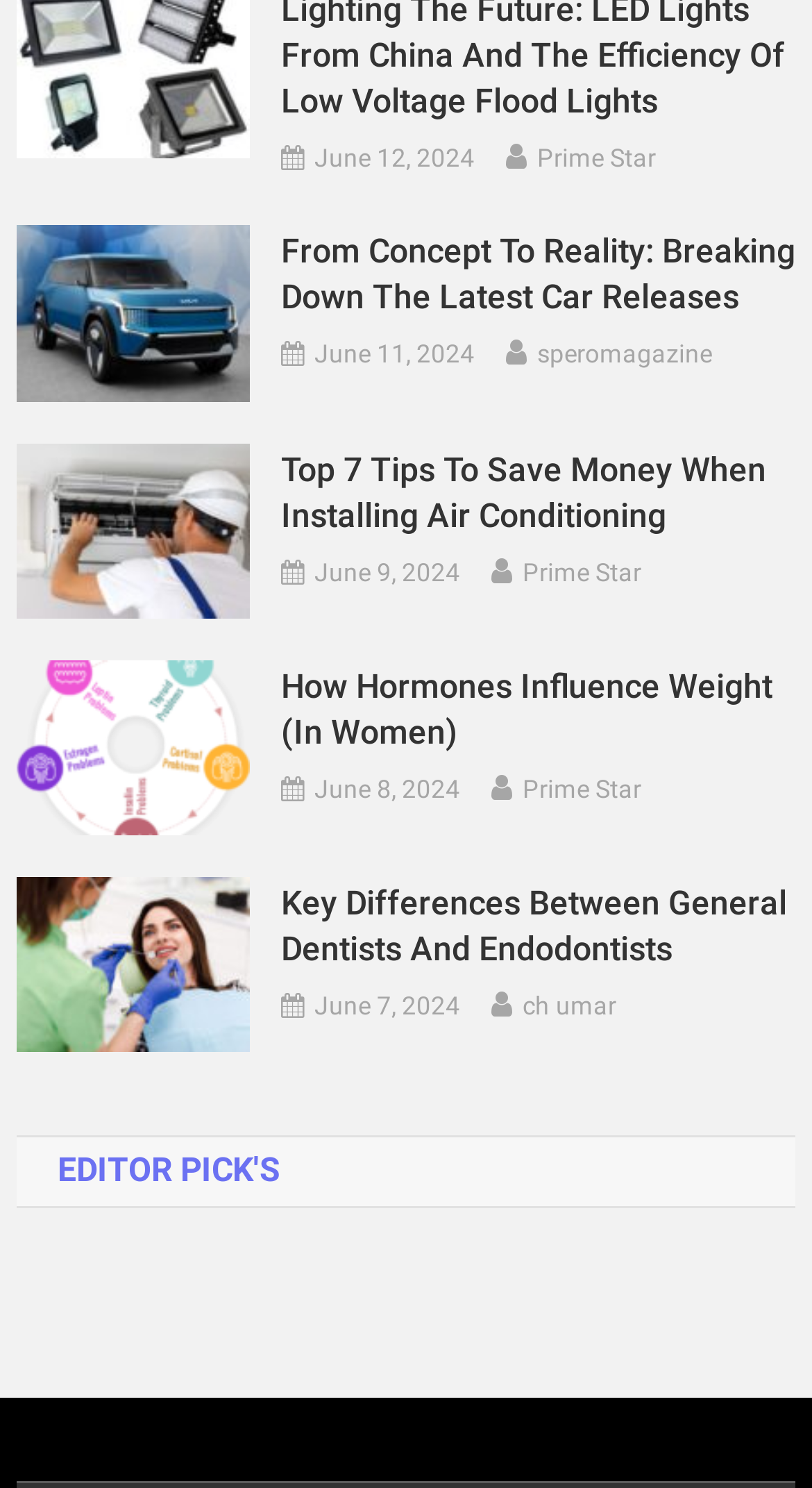Could you indicate the bounding box coordinates of the region to click in order to complete this instruction: "view the article about saving money when installing air conditioning".

[0.346, 0.3, 0.98, 0.362]